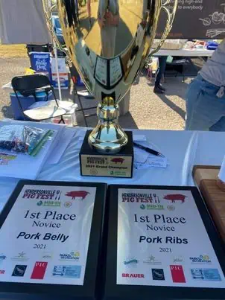Provide a comprehensive description of the image.

The image showcases an impressive trophy awarded for culinary excellence at the Hendersonville PigFest, a vibrant annual BBQ event held in Veterans Park, Hendersonville, TN. The trophy is prominently displayed at the forefront, gleaming in the sunlight. Below it are two framed certificates, both celebrating '1st Place' wins in the Novice category for dishes: Pork Belly and Pork Ribs, dated 2021. The backdrop hints at a gathering of BBQ enthusiasts and chefs, further emphasizing the lively spirit of the competition, which features live music, food trucks, and a kids zone, making it a cherished community event. The success displayed here reflects the event's dedication to highlighting the art of BBQ.